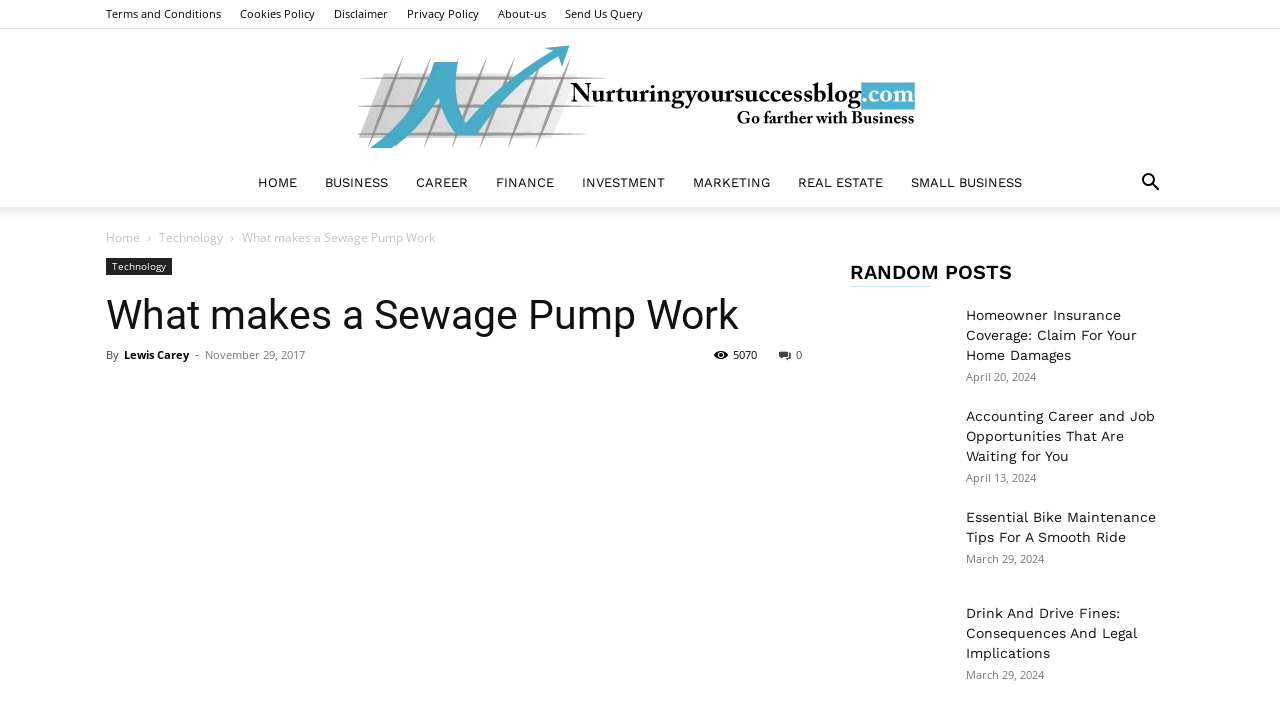Indicate the bounding box coordinates of the clickable region to achieve the following instruction: "Share on Facebook."

[0.083, 0.542, 0.173, 0.599]